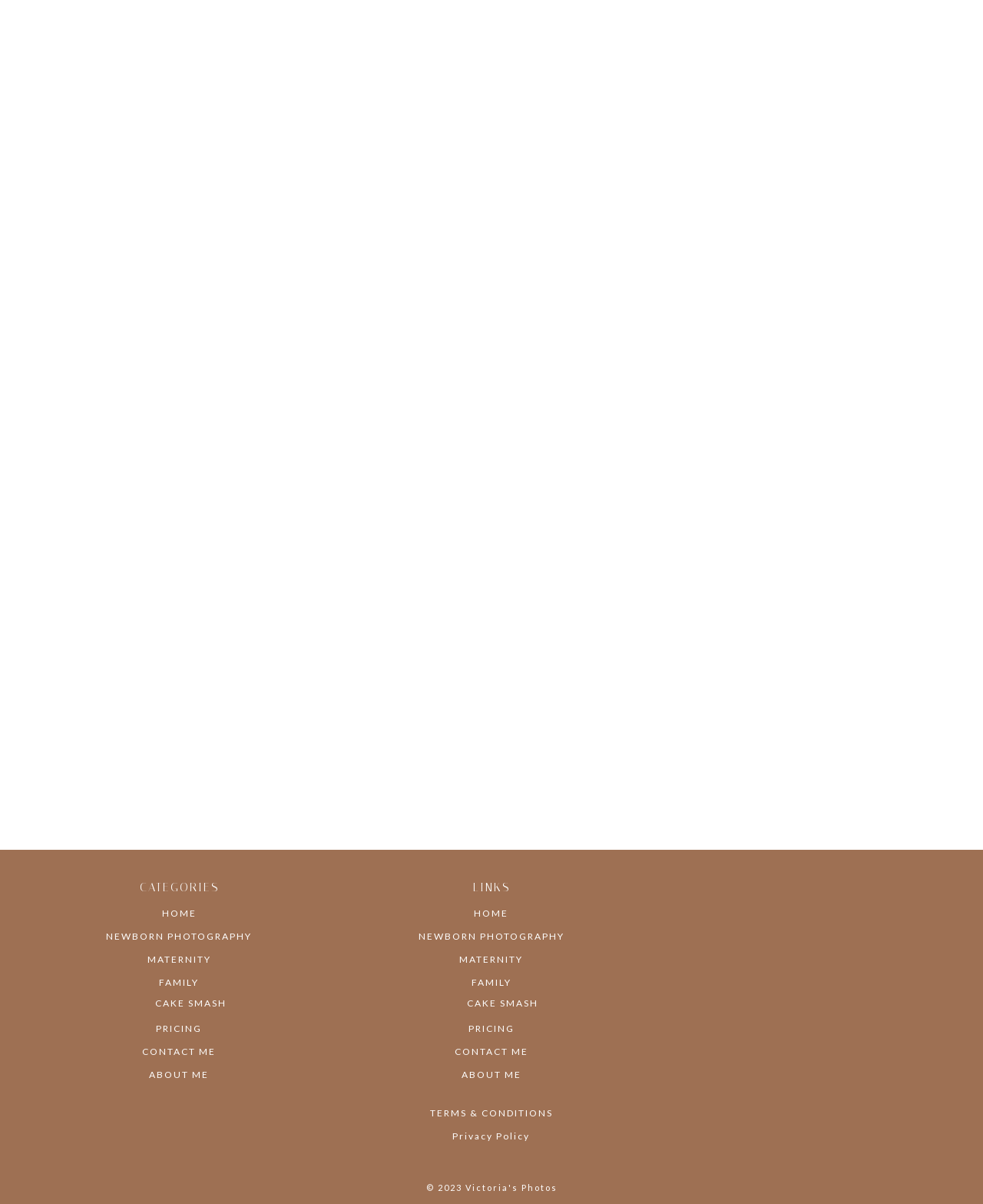Specify the bounding box coordinates for the region that must be clicked to perform the given instruction: "Click on the 'Dulces Services' link".

None